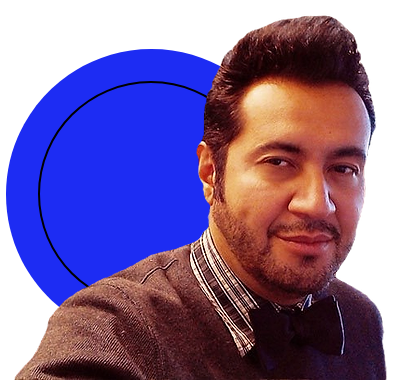Reply to the question with a brief word or phrase: What is the shape of the background in the image?

circle